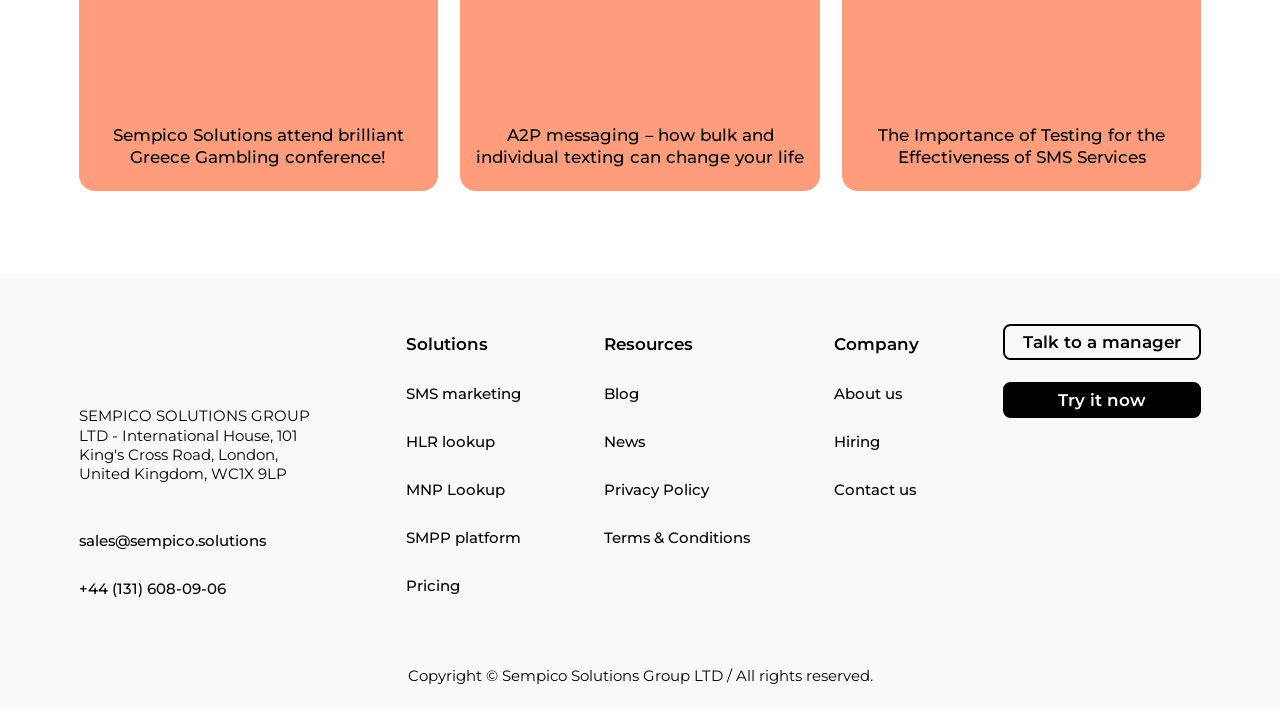Please examine the image and provide a detailed answer to the question: What is the copyright information at the bottom of the webpage?

The copyright information at the bottom of the webpage indicates that the content of the webpage is owned by Sempico Solutions Group LTD and is protected by copyright law.